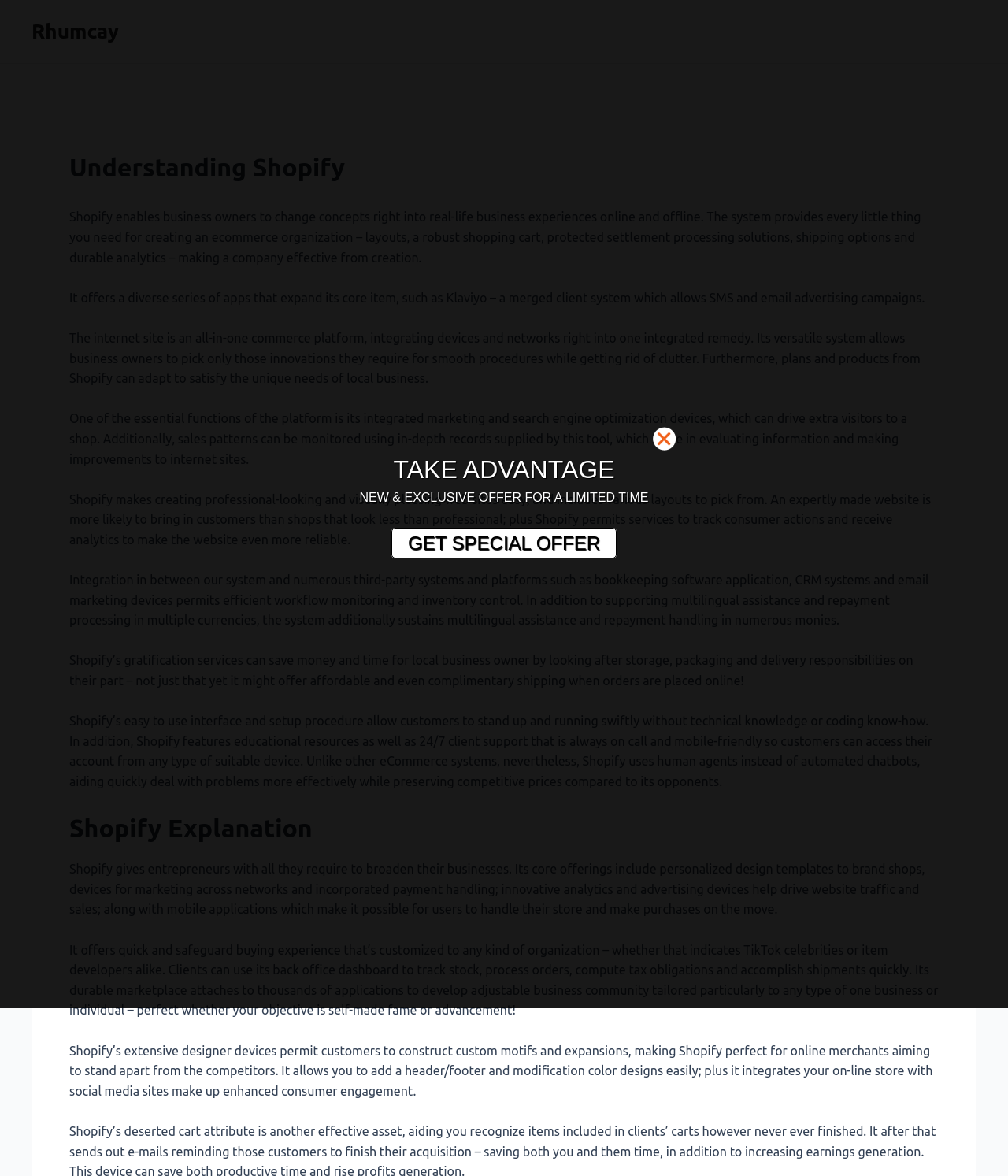Determine the bounding box for the UI element described here: "Rhumcay".

[0.031, 0.017, 0.118, 0.036]